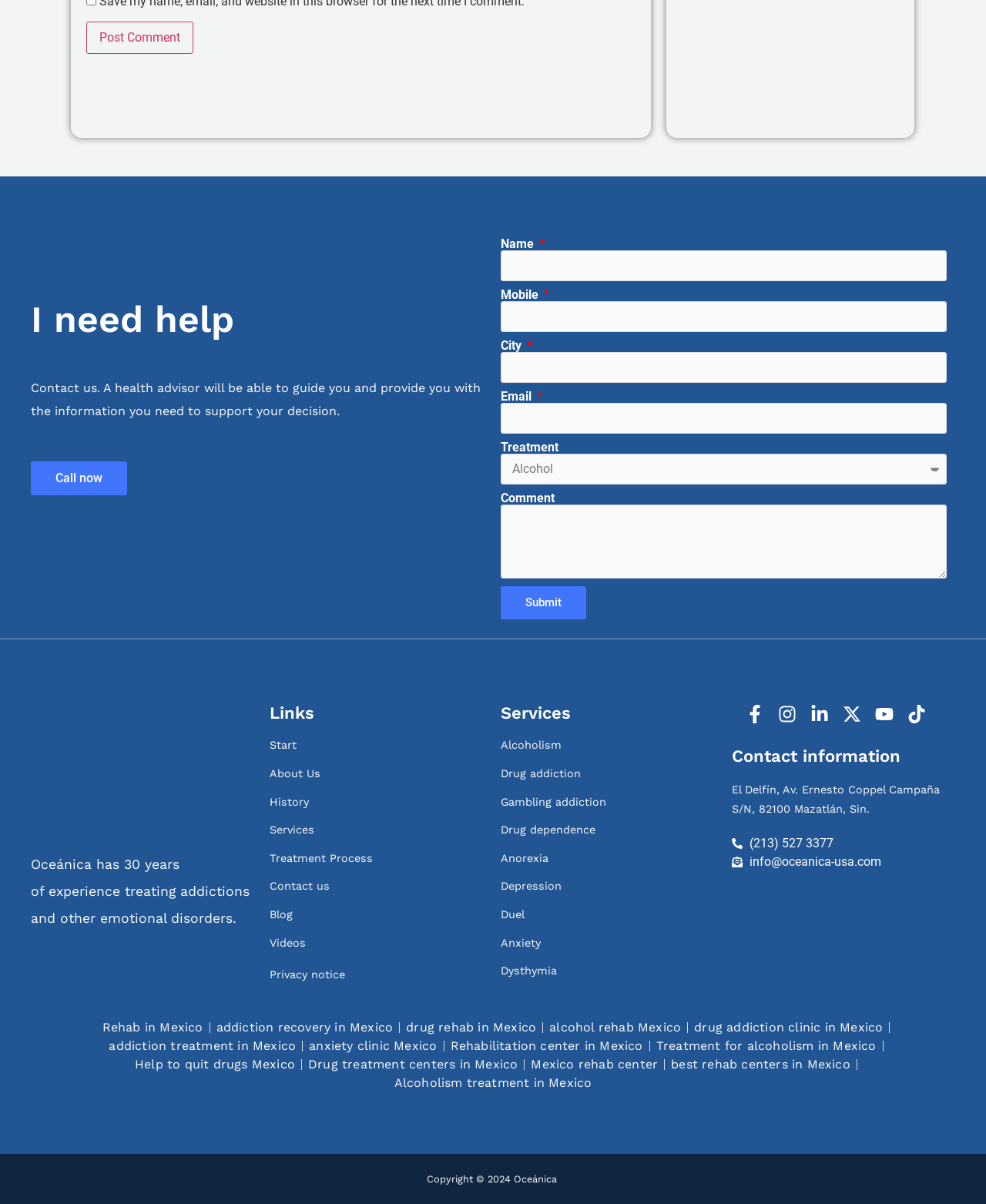Please locate the clickable area by providing the bounding box coordinates to follow this instruction: "Book a class".

None